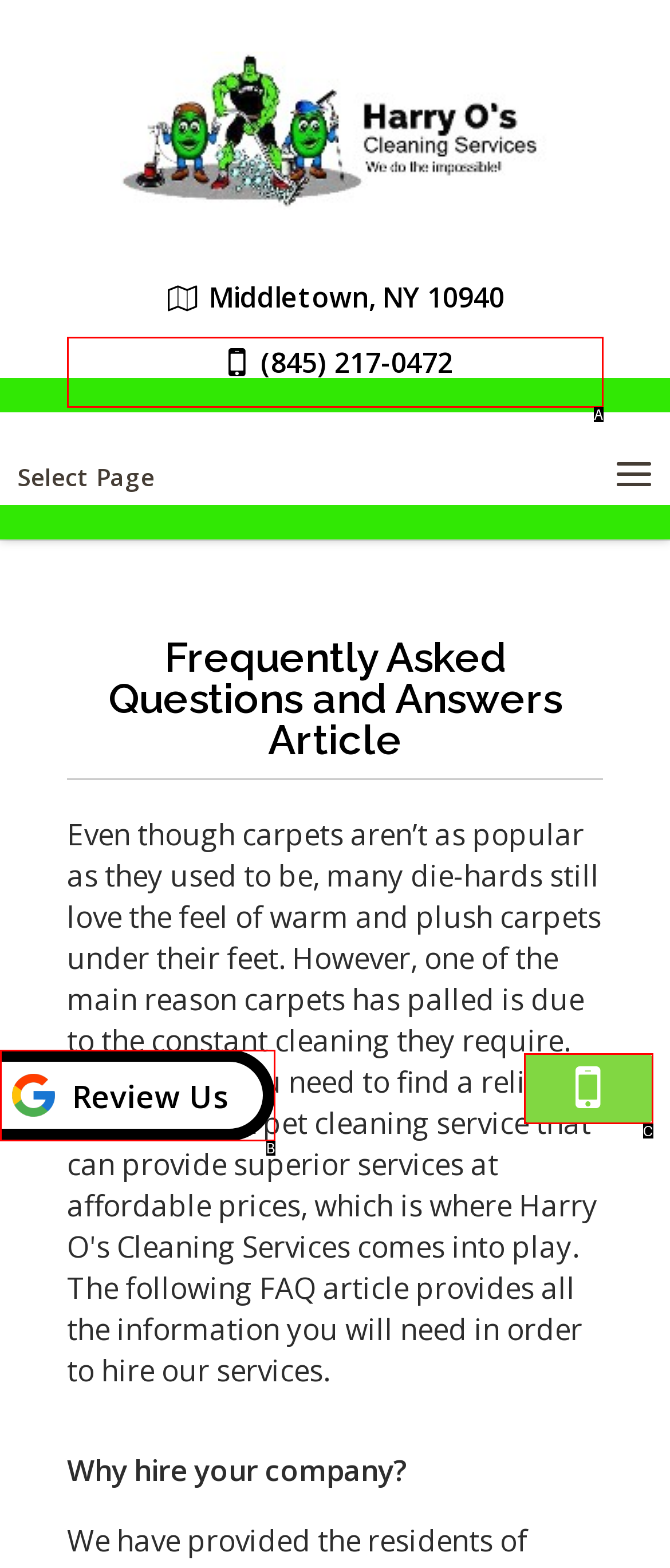Determine which HTML element corresponds to the description: alt="Instagram Icon". Provide the letter of the correct option.

None